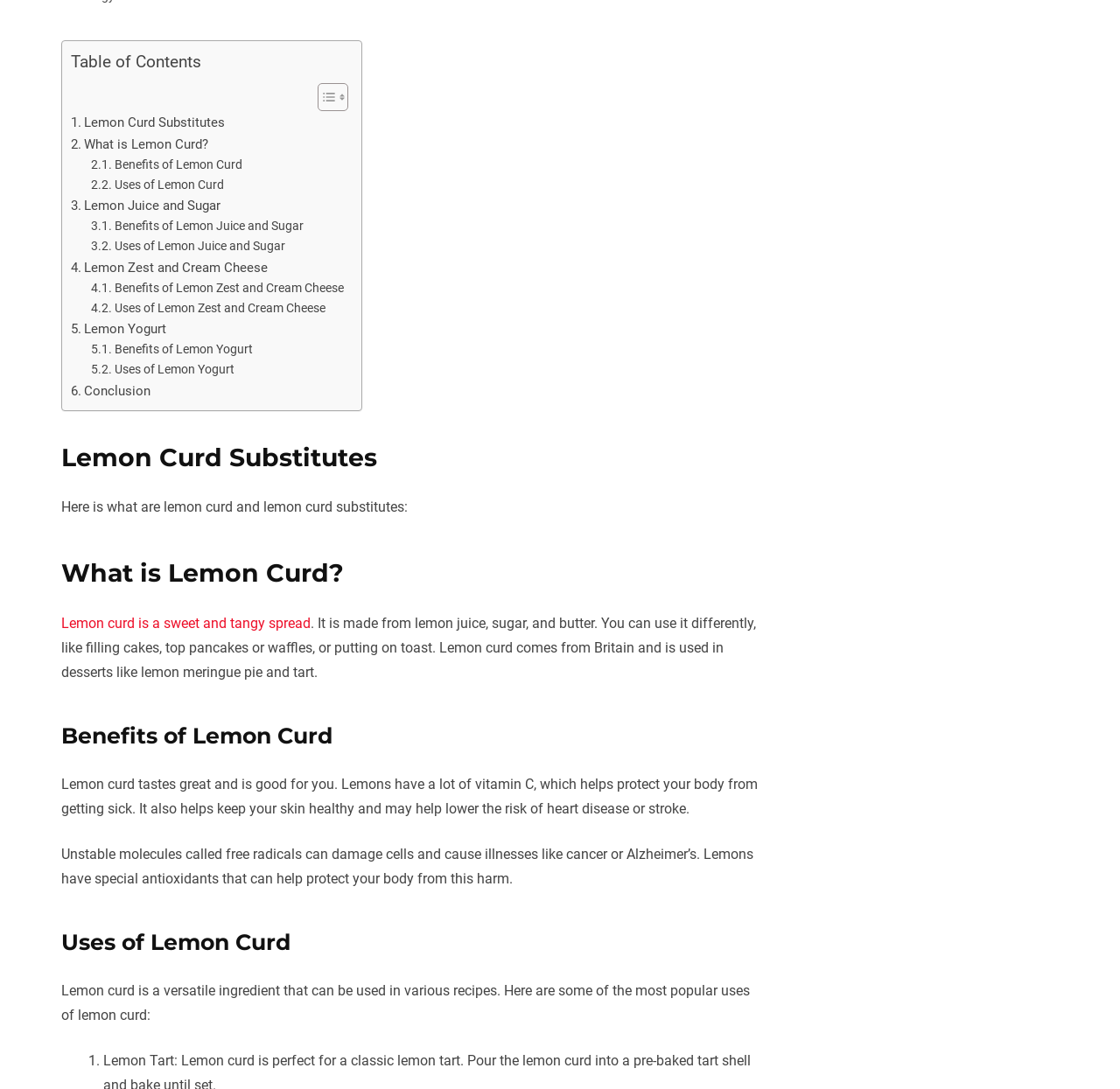Please locate the bounding box coordinates for the element that should be clicked to achieve the following instruction: "Explore 'Uses of Lemon Yogurt'". Ensure the coordinates are given as four float numbers between 0 and 1, i.e., [left, top, right, bottom].

[0.081, 0.33, 0.209, 0.349]